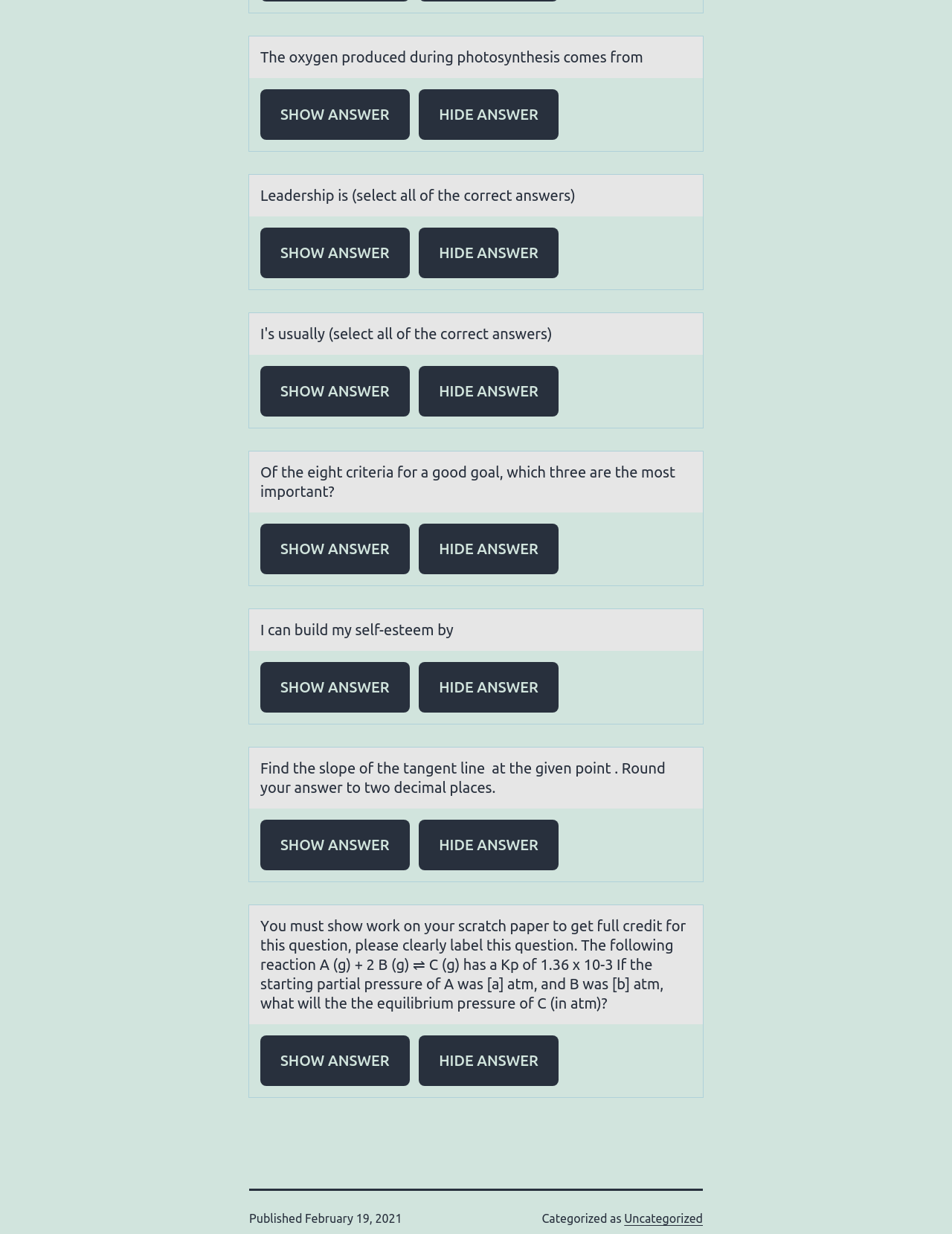Please identify the bounding box coordinates for the region that you need to click to follow this instruction: "Go to Home".

None